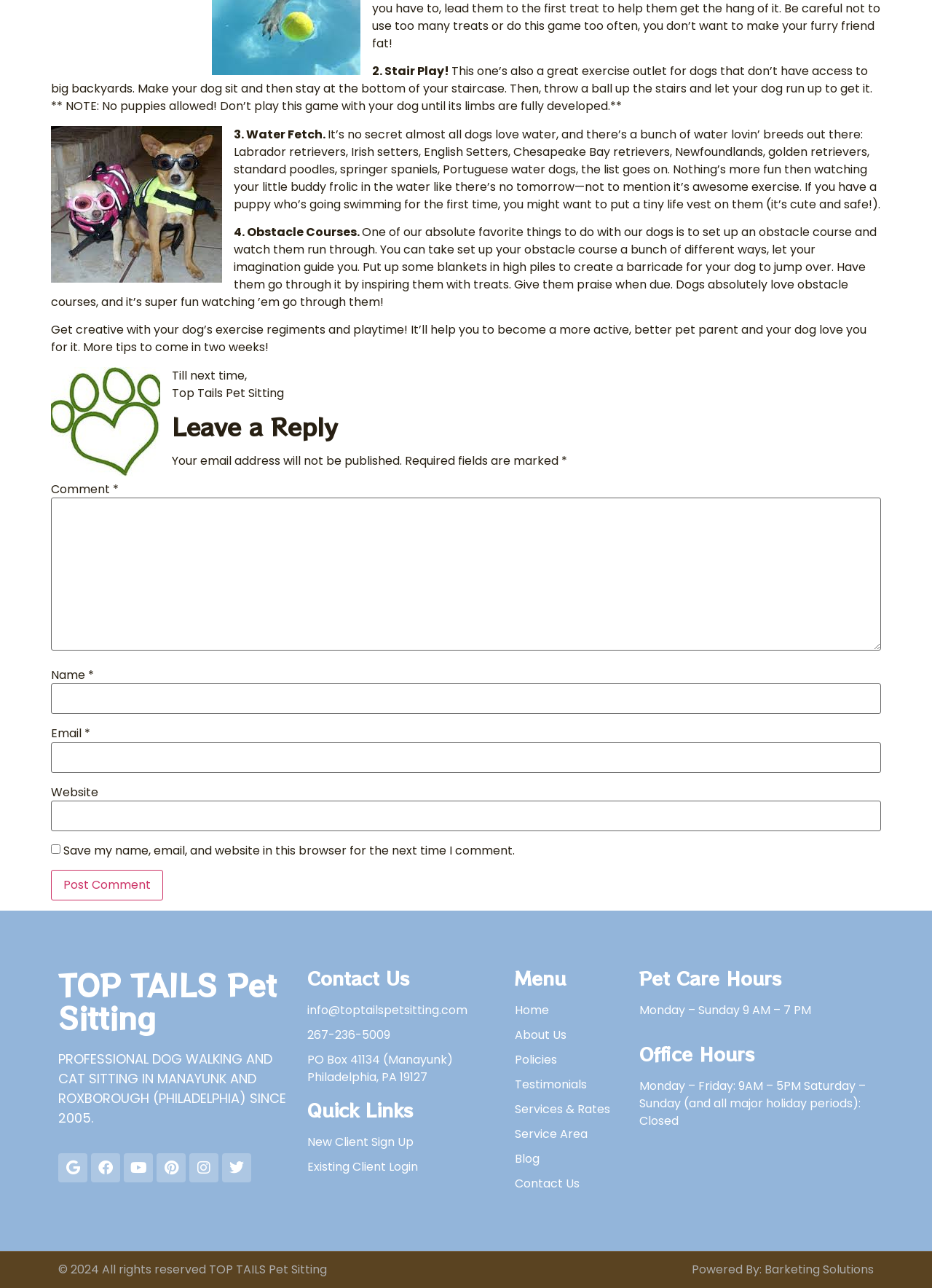Please find the bounding box for the UI component described as follows: "Services & Rates".

[0.552, 0.855, 0.67, 0.868]